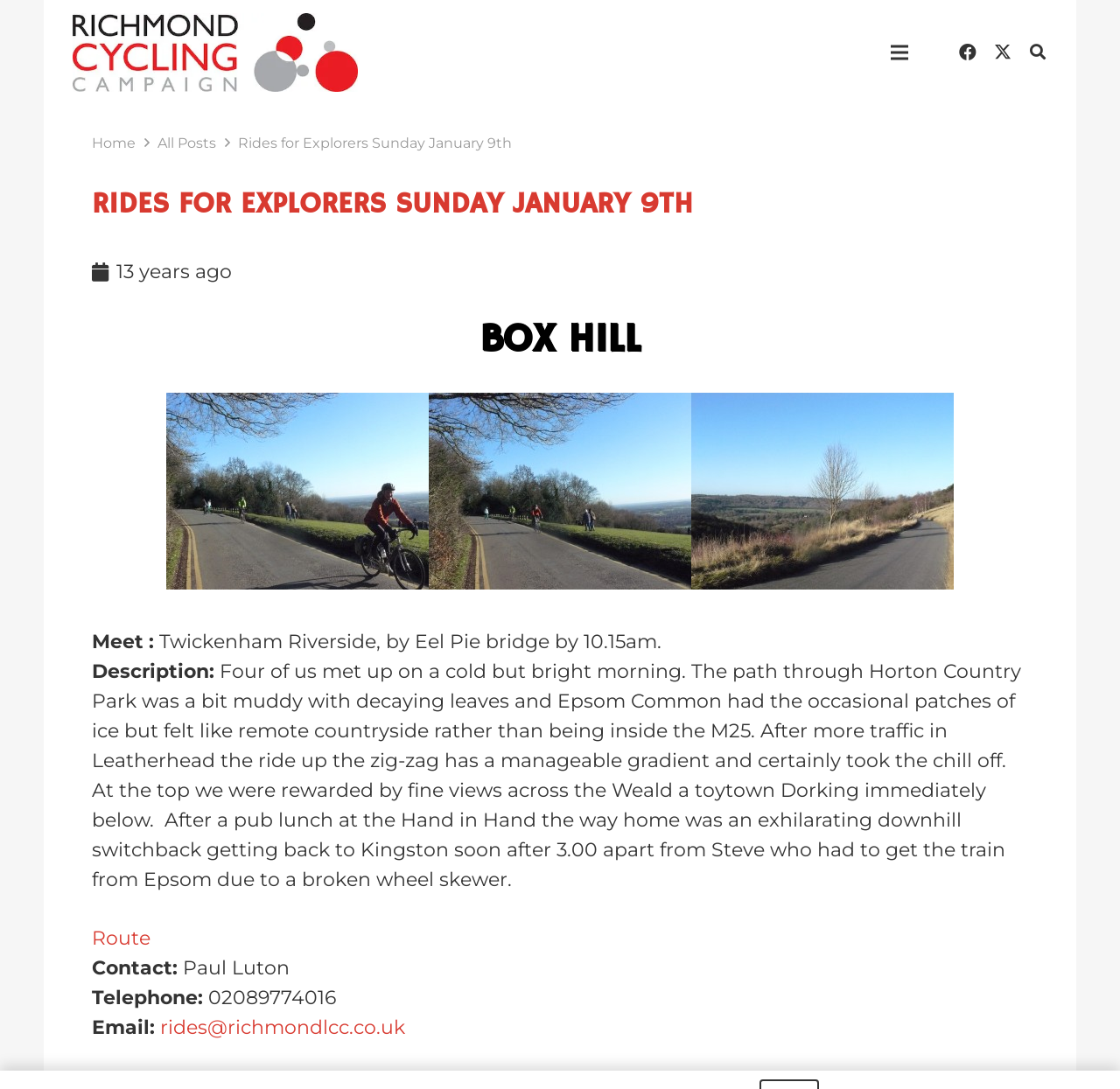What is the contact email?
Please interpret the details in the image and answer the question thoroughly.

I found the contact email by looking at the link element that says 'rides@richmondlcc.co.uk'.